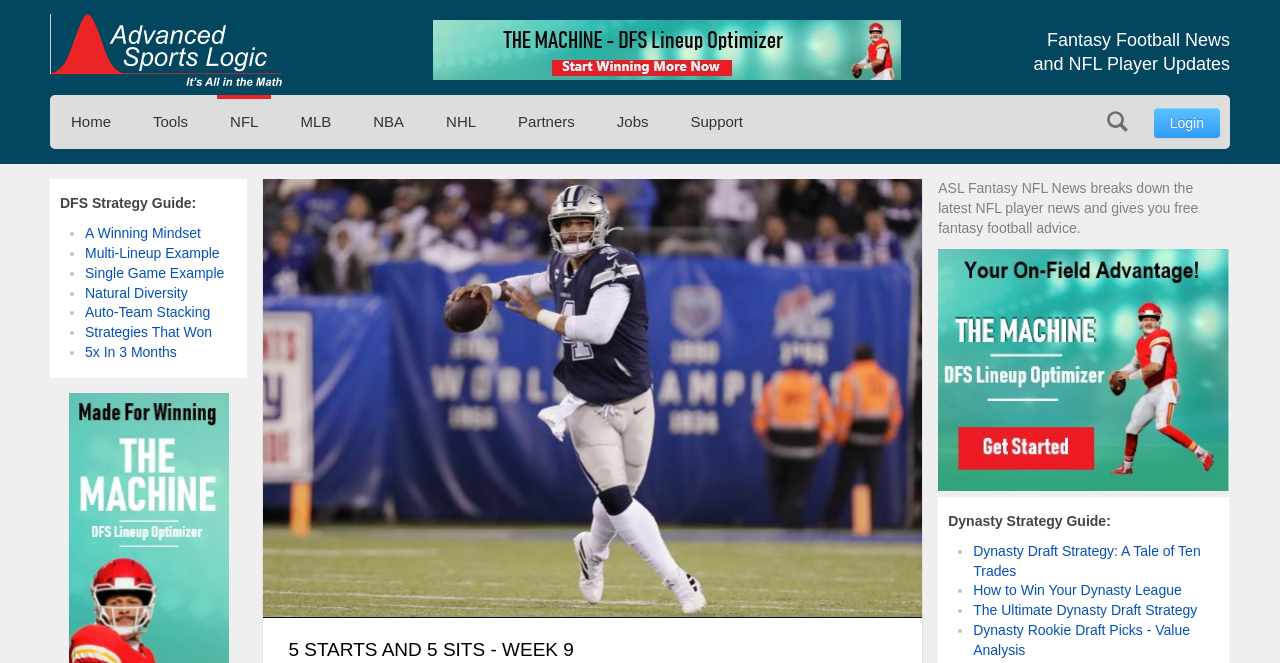Answer succinctly with a single word or phrase:
How many list markers are there in the Dynasty Strategy Guide section?

4